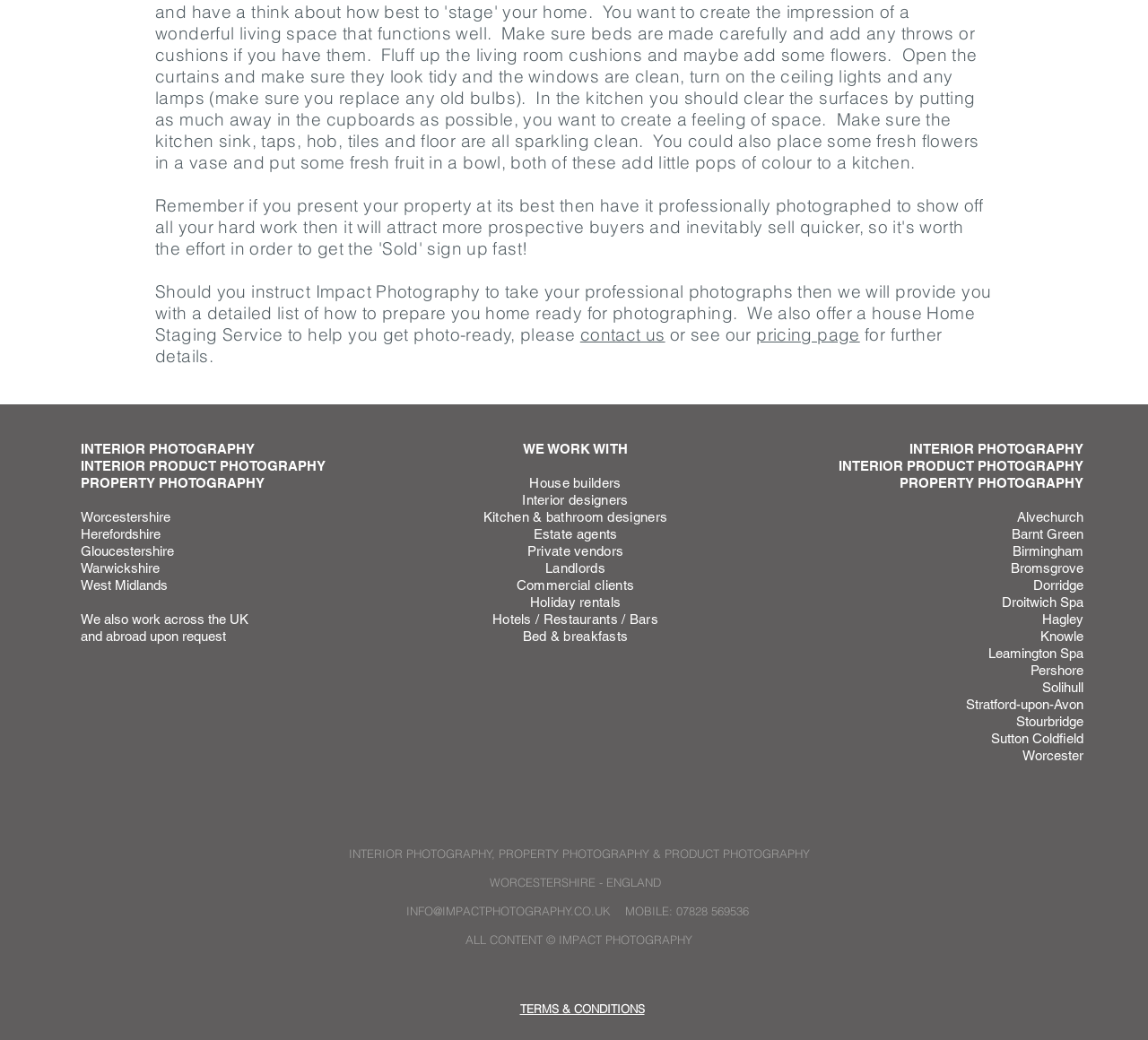Point out the bounding box coordinates of the section to click in order to follow this instruction: "view pricing page".

[0.659, 0.311, 0.749, 0.332]